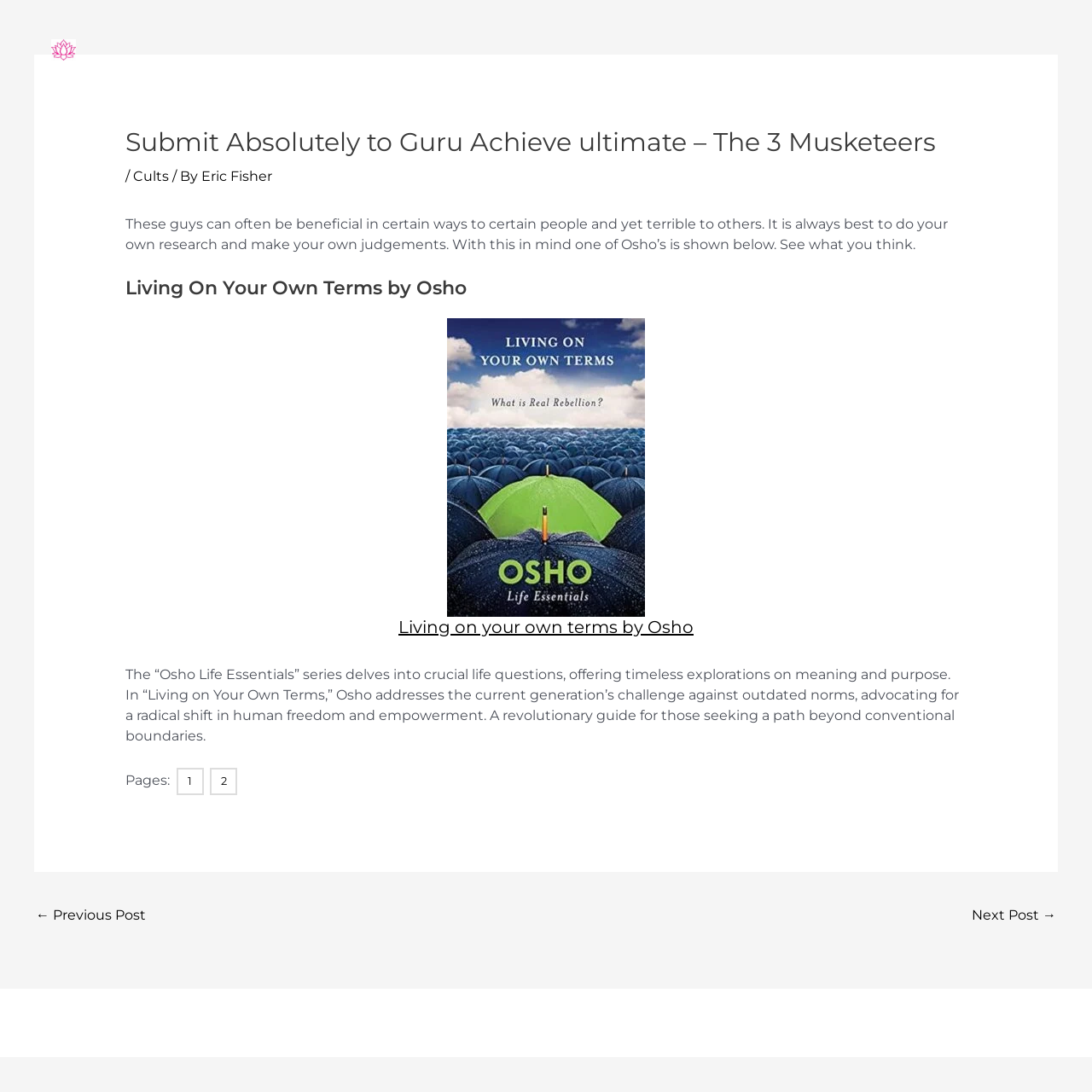Explain the contents of the webpage comprehensively.

This webpage appears to be a blog post about spirituality and personal growth. At the top, there is a link to "Mindfulness Meditation" with a corresponding image of a lotus flower. Below this, the main content area begins, which takes up most of the page.

The main content area is divided into sections. The first section has a header that reads "Submit Absolutely to Guru Achieve ultimate – The 3 Musketeers" followed by a subtitle that mentions "Cults" and "Eric Fisher". Below this, there is a paragraph of text that discusses the importance of doing one's own research and making one's own judgments.

The next section has a heading that reads "Living On Your Own Terms by Osho" and features an image with a link to "Osho Own terms submit absolutely". Below this, there is a link to "Living on your own terms by Osho" and a block of text that describes the book "Living on Your Own Terms" by Osho, which explores themes of human freedom and empowerment.

Further down, there is a section that lists the pages of the post, with links to page 1 and page 2. At the very bottom of the page, there is a navigation section with links to the previous and next posts.

Throughout the page, there are several links and images that are scattered throughout the content, but the overall structure is divided into clear sections that focus on different topics related to spirituality and personal growth.